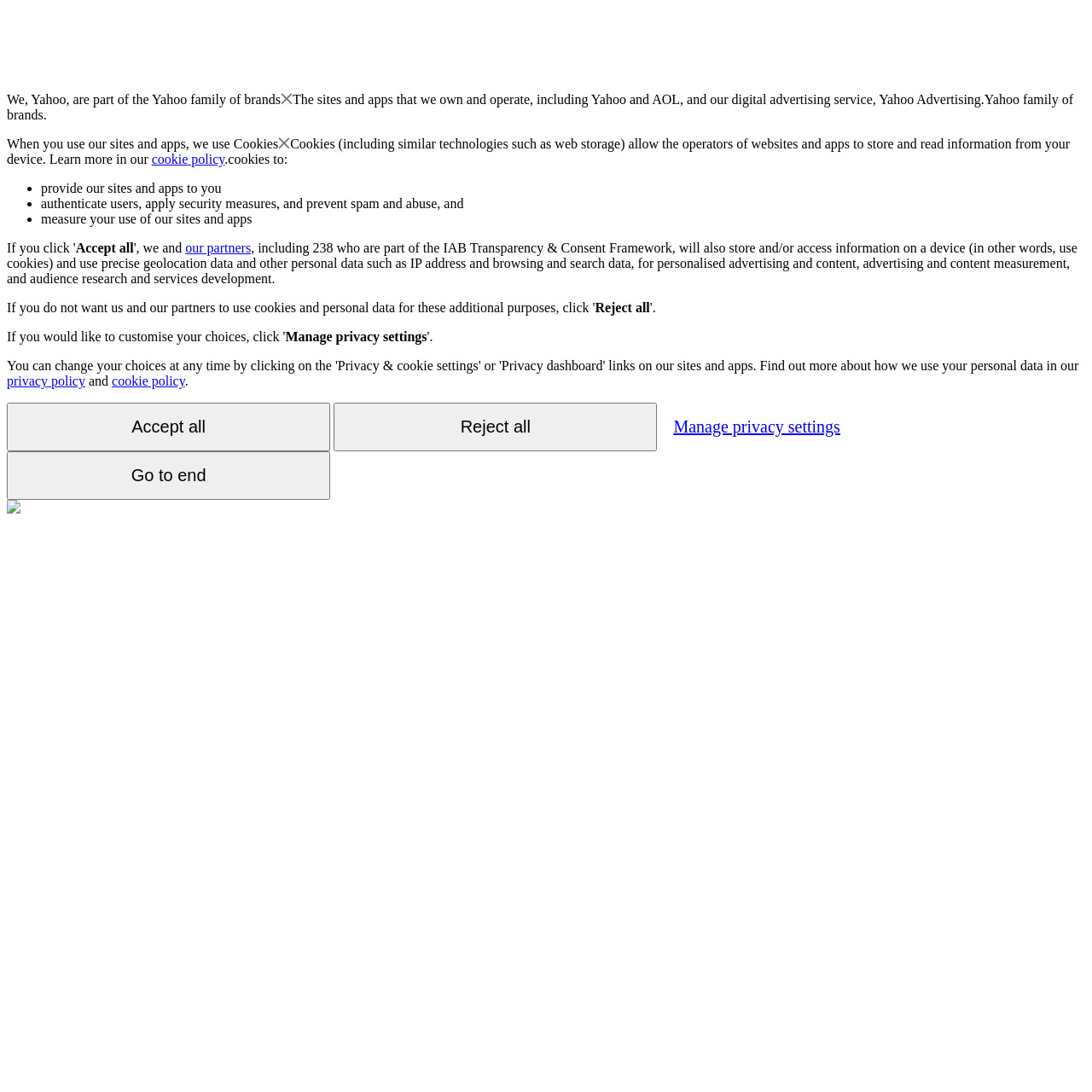Please locate the clickable area by providing the bounding box coordinates to follow this instruction: "View the 'cookie policy'".

[0.102, 0.342, 0.169, 0.355]